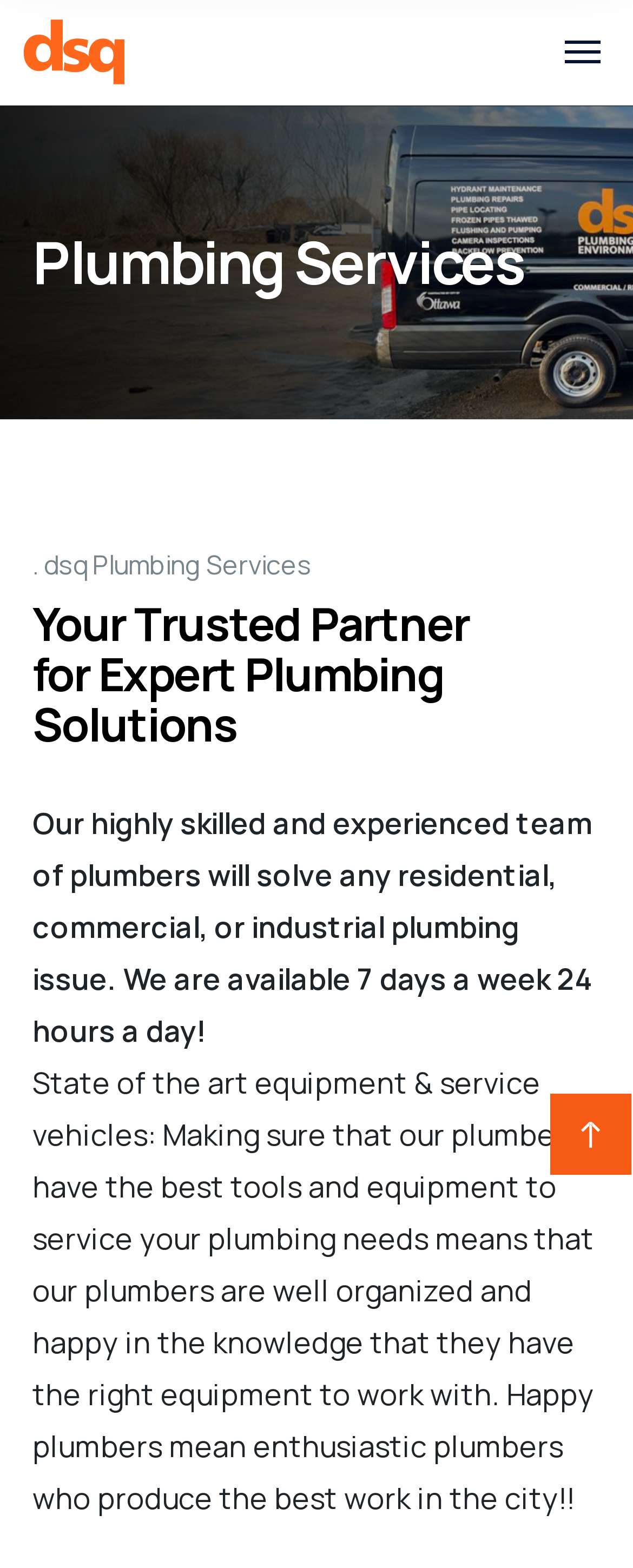Explain the webpage's layout and main content in detail.

The webpage is about plumbing services, with a prominent heading "Plumbing Services" located near the top center of the page. Below this heading, there is a longer heading that reads ".dsq Plumbing Services Your Trusted Partner for Expert Plumbing Solutions", which spans almost the entire width of the page.

To the left of the "Plumbing Services" heading, there is a link and an image, both labeled "Welcome To DSQ", which are positioned at the top-left corner of the page.

The main content of the page is divided into two paragraphs. The first paragraph explains that the company's team of plumbers can solve any plumbing issue, residential, commercial, or industrial, and are available 24/7. The second paragraph highlights the company's use of state-of-the-art equipment and service vehicles, which ensures that their plumbers are well-organized and happy, resulting in high-quality work.

At the bottom-right corner of the page, there is a "Scroll Up" button.